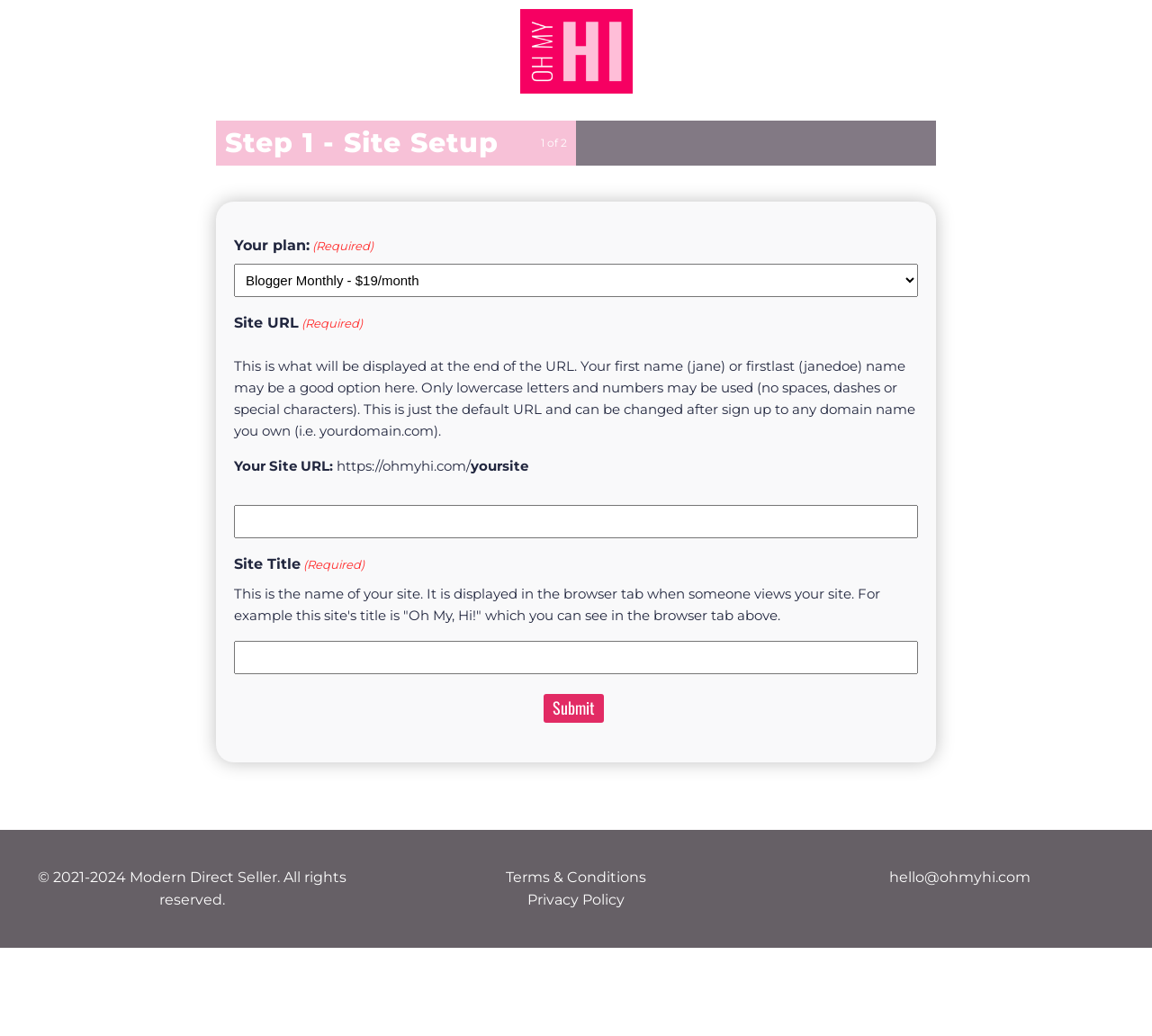Locate the bounding box of the UI element described by: "Terms & Conditions" in the given webpage screenshot.

[0.439, 0.835, 0.561, 0.858]